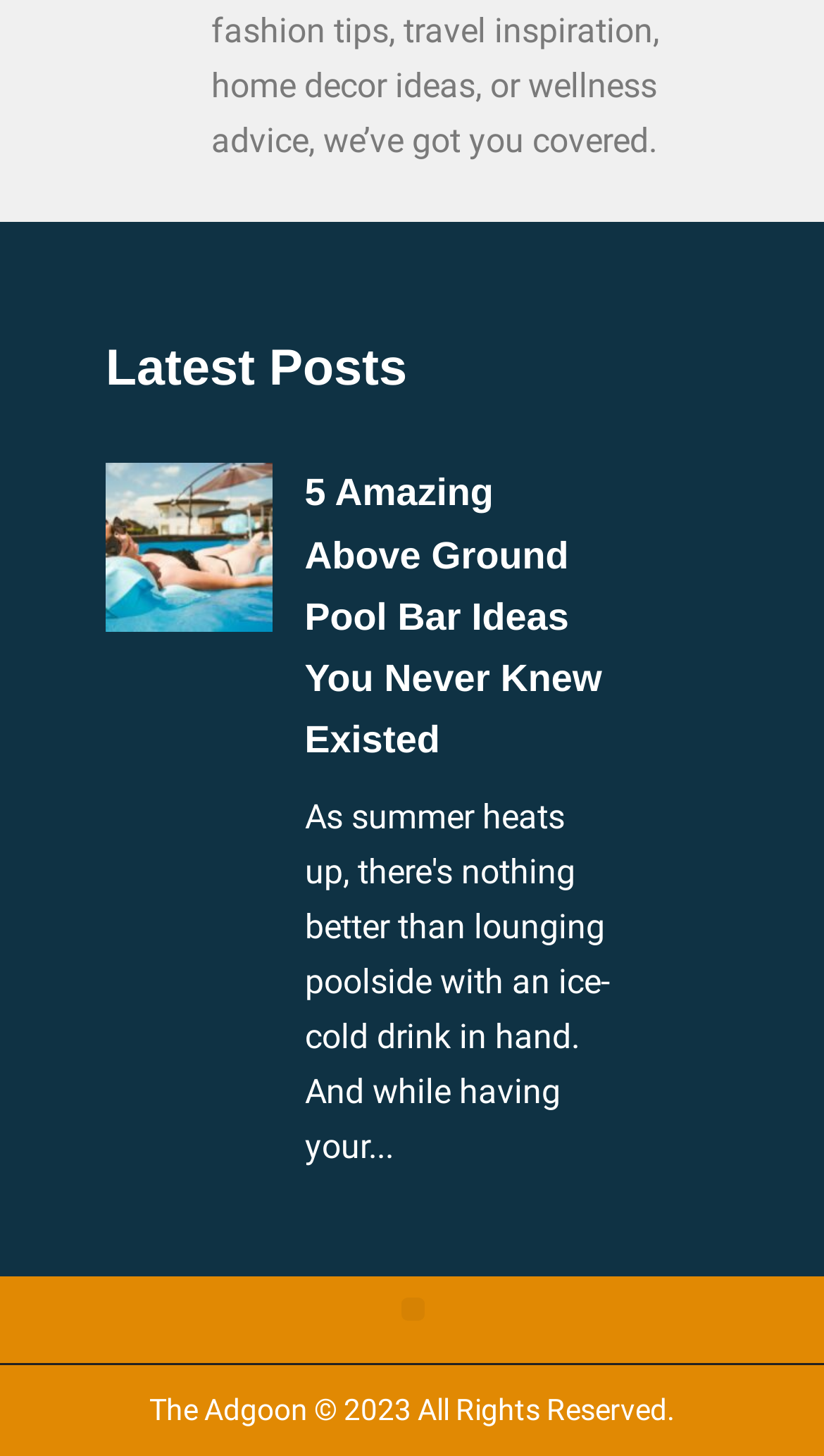Pinpoint the bounding box coordinates of the clickable element needed to complete the instruction: "View '10 Eye-Catching Landscaping Ideas For a Hill in Your Backyard'". The coordinates should be provided as four float numbers between 0 and 1: [left, top, right, bottom].

[0.128, 0.85, 0.331, 0.965]